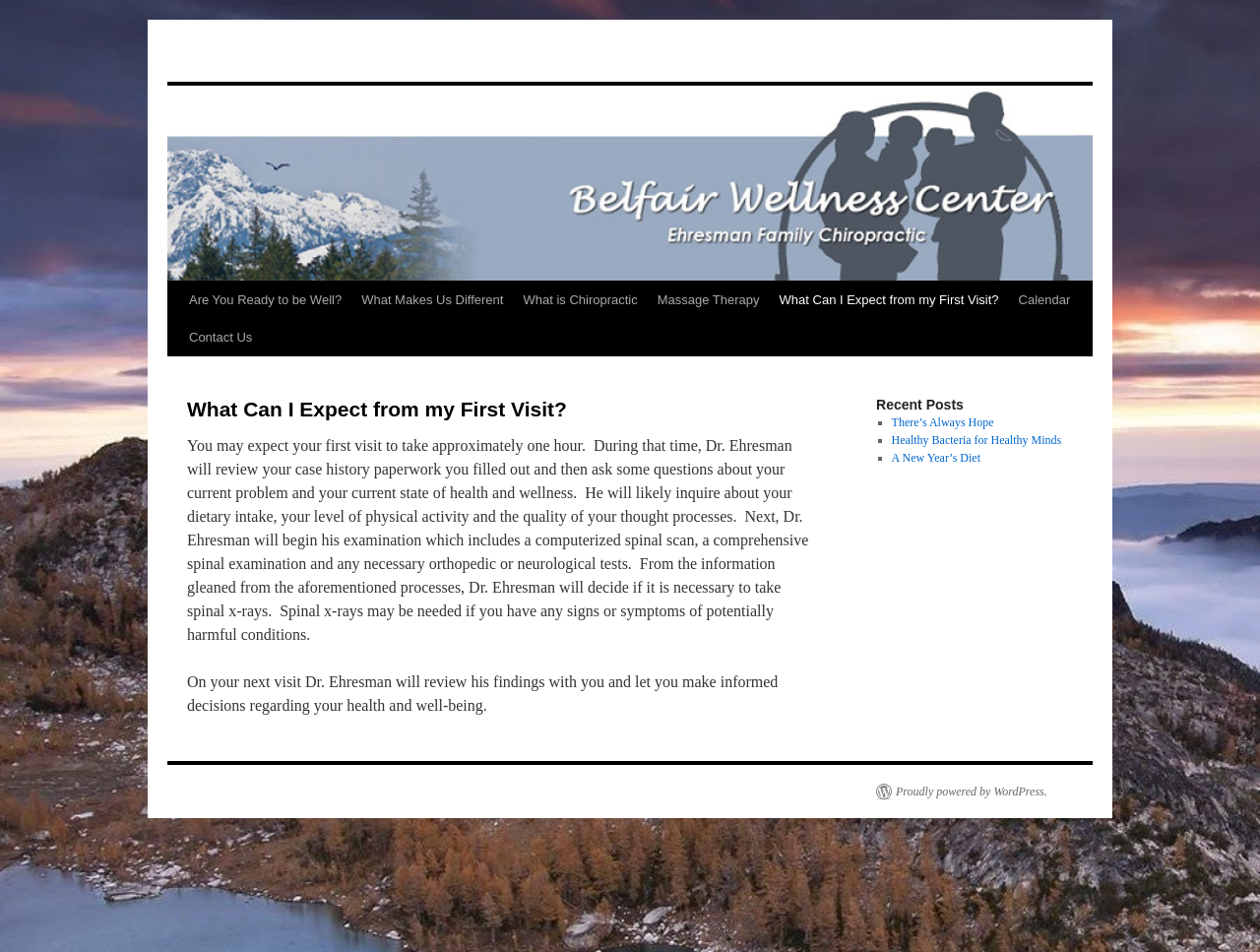Please look at the image and answer the question with a detailed explanation: What is the purpose of spinal x-rays?

Based on the webpage, spinal x-rays may be necessary if the patient has any signs or symptoms of potentially harmful conditions, suggesting that the purpose of spinal x-rays is to diagnose or rule out such conditions.